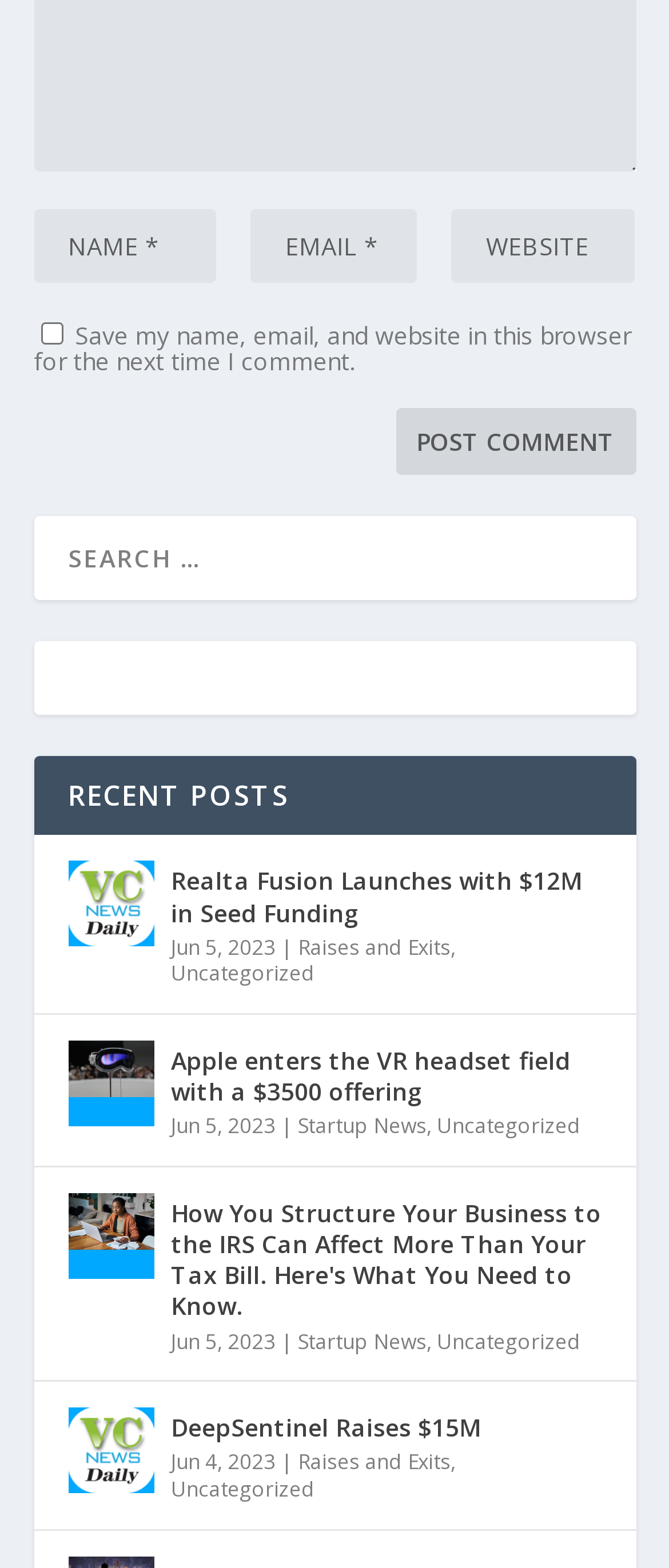Highlight the bounding box of the UI element that corresponds to this description: "DeepSentinel Raises $15M".

[0.255, 0.898, 0.719, 0.924]